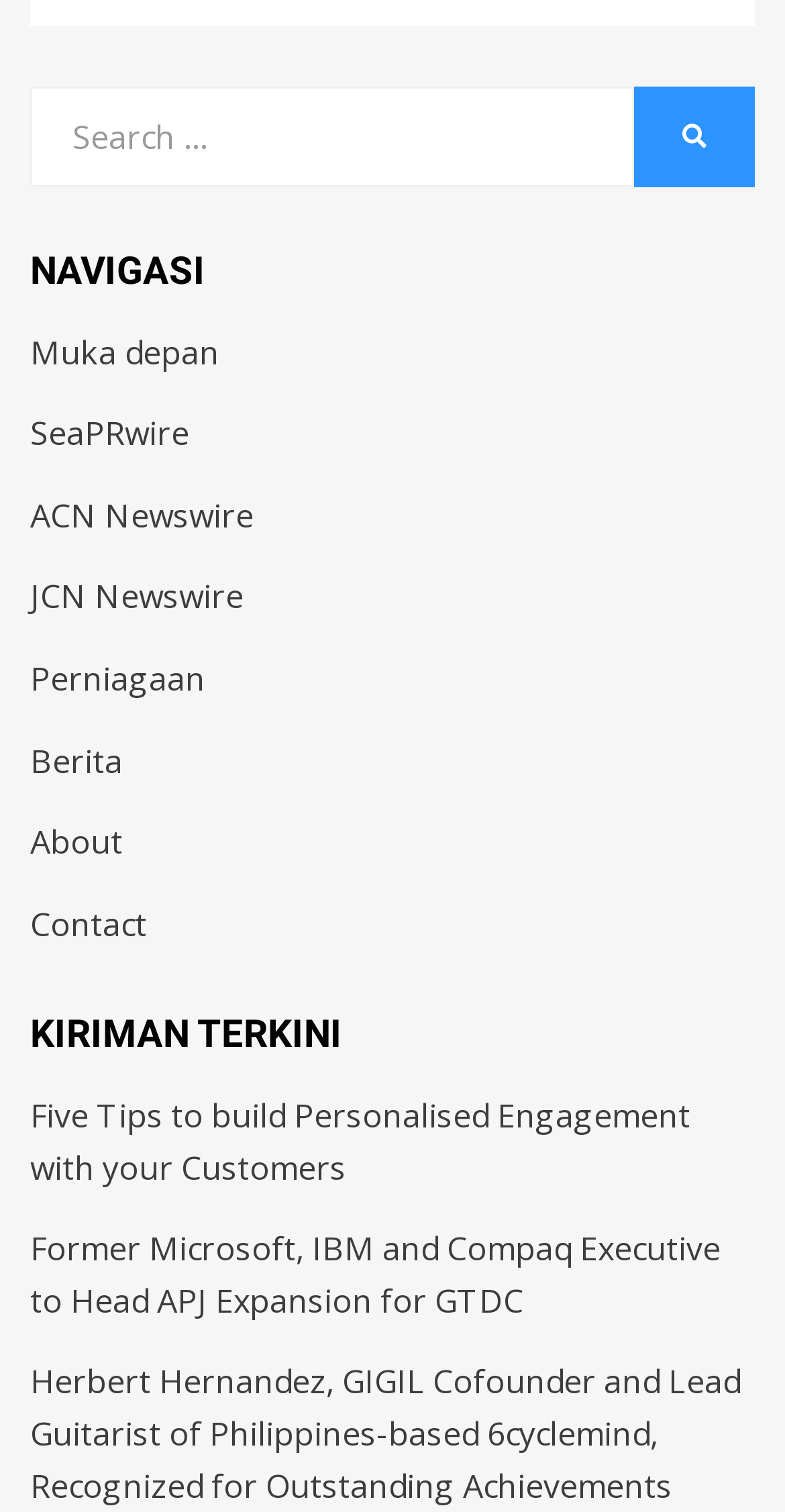What is the function of the button with a magnifying glass icon?
Refer to the image and provide a thorough answer to the question.

The button with a magnifying glass icon is located next to the search box and is labeled 'SEARCH'. This suggests that the button is intended to submit the search query entered in the search box, allowing users to search for content within the website.